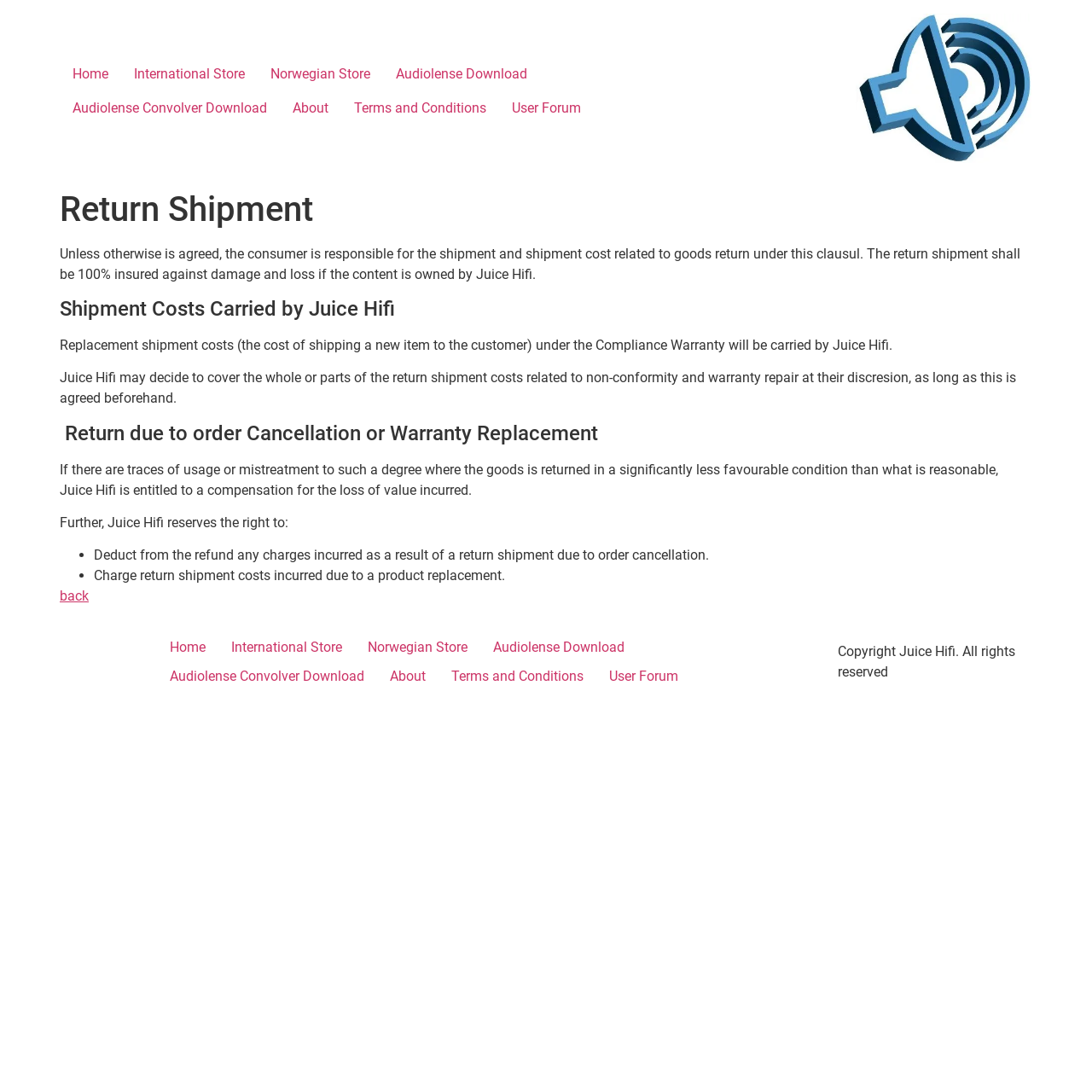What is the website's return shipment policy?
Answer the question with a detailed explanation, including all necessary information.

Based on the webpage content, it is clear that the consumer is responsible for the shipment and shipment cost related to goods return under this clause, unless otherwise agreed. The return shipment shall be 100% insured against damage and loss if the content is owned by Juice Hifi.